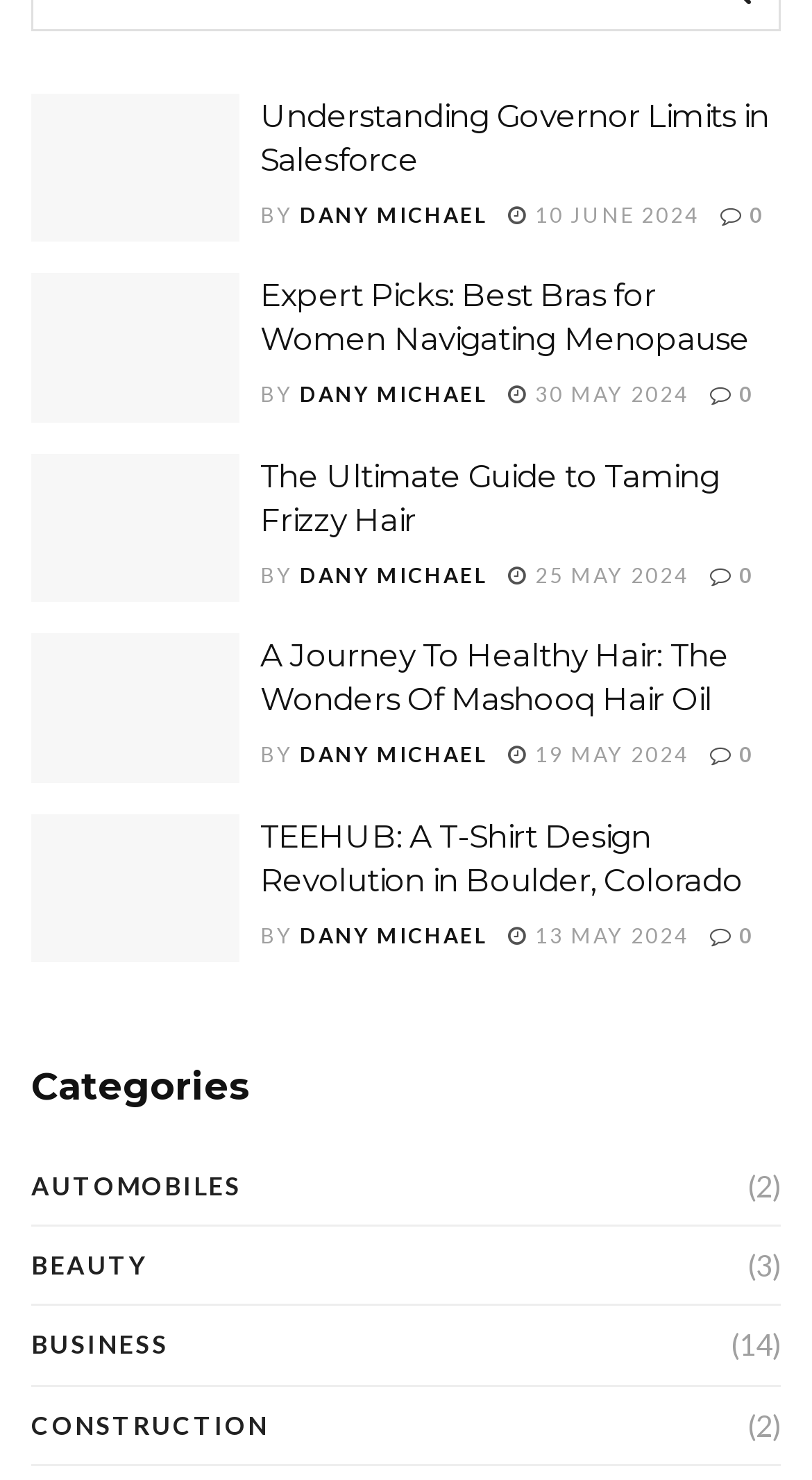Using the description: "Understanding Governor Limits in Salesforce", determine the UI element's bounding box coordinates. Ensure the coordinates are in the format of four float numbers between 0 and 1, i.e., [left, top, right, bottom].

[0.321, 0.064, 0.947, 0.12]